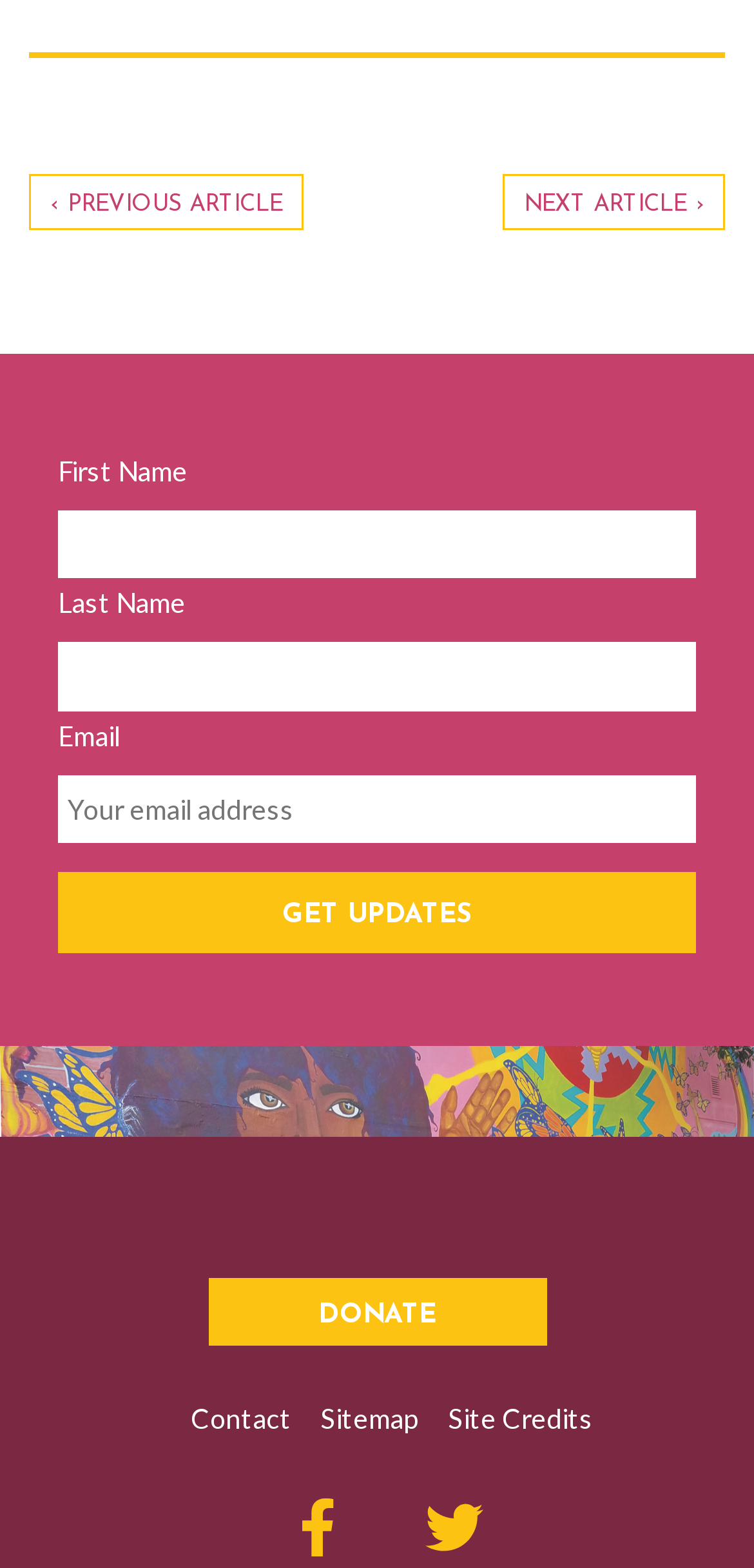Carefully examine the image and provide an in-depth answer to the question: What is the purpose of the 'DONATE' link?

The 'DONATE' link is prominently displayed on the webpage, suggesting that it is an important call-to-action. The link is likely used to direct users to a page where they can make a donation to the website or its associated organization.